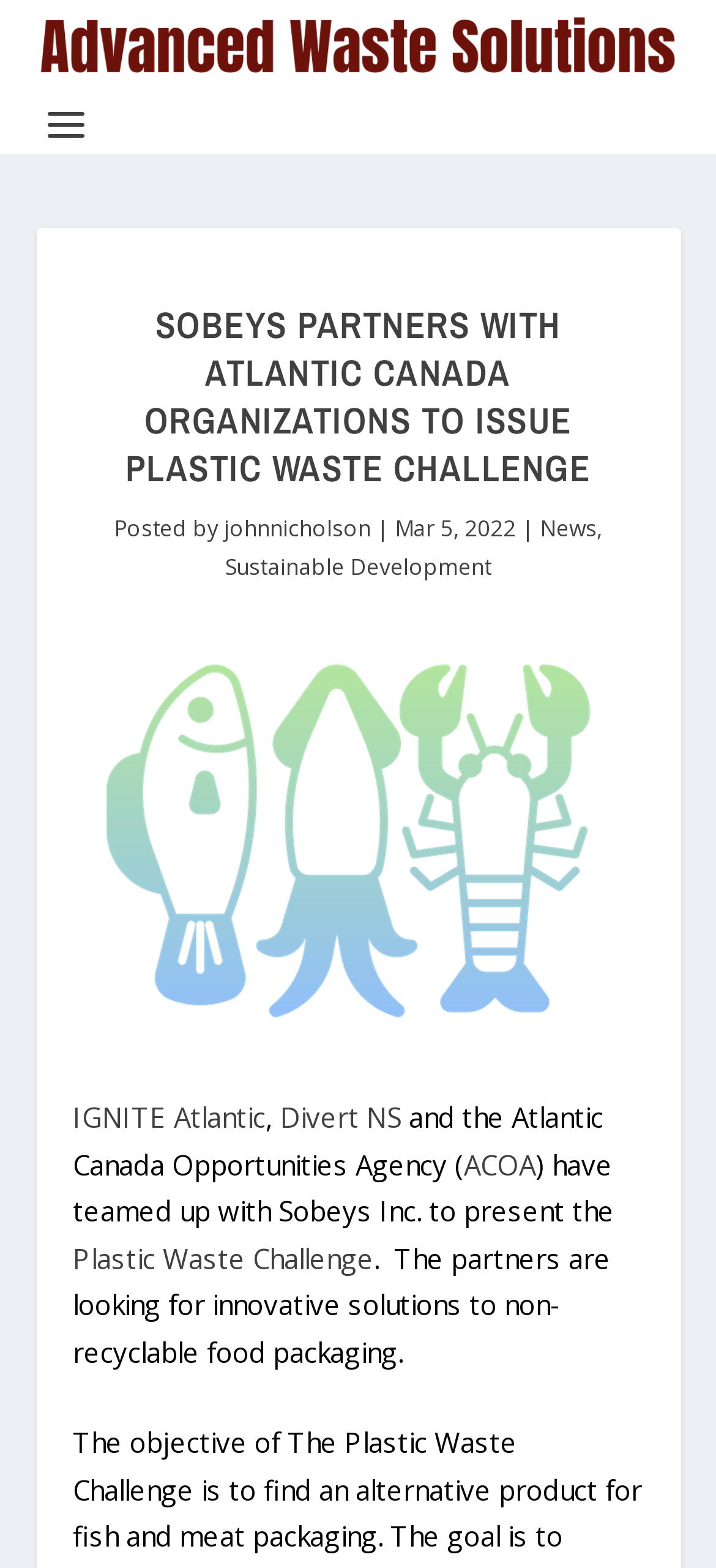Find the headline of the webpage and generate its text content.

SOBEYS PARTNERS WITH ATLANTIC CANADA ORGANIZATIONS TO ISSUE PLASTIC WASTE CHALLENGE